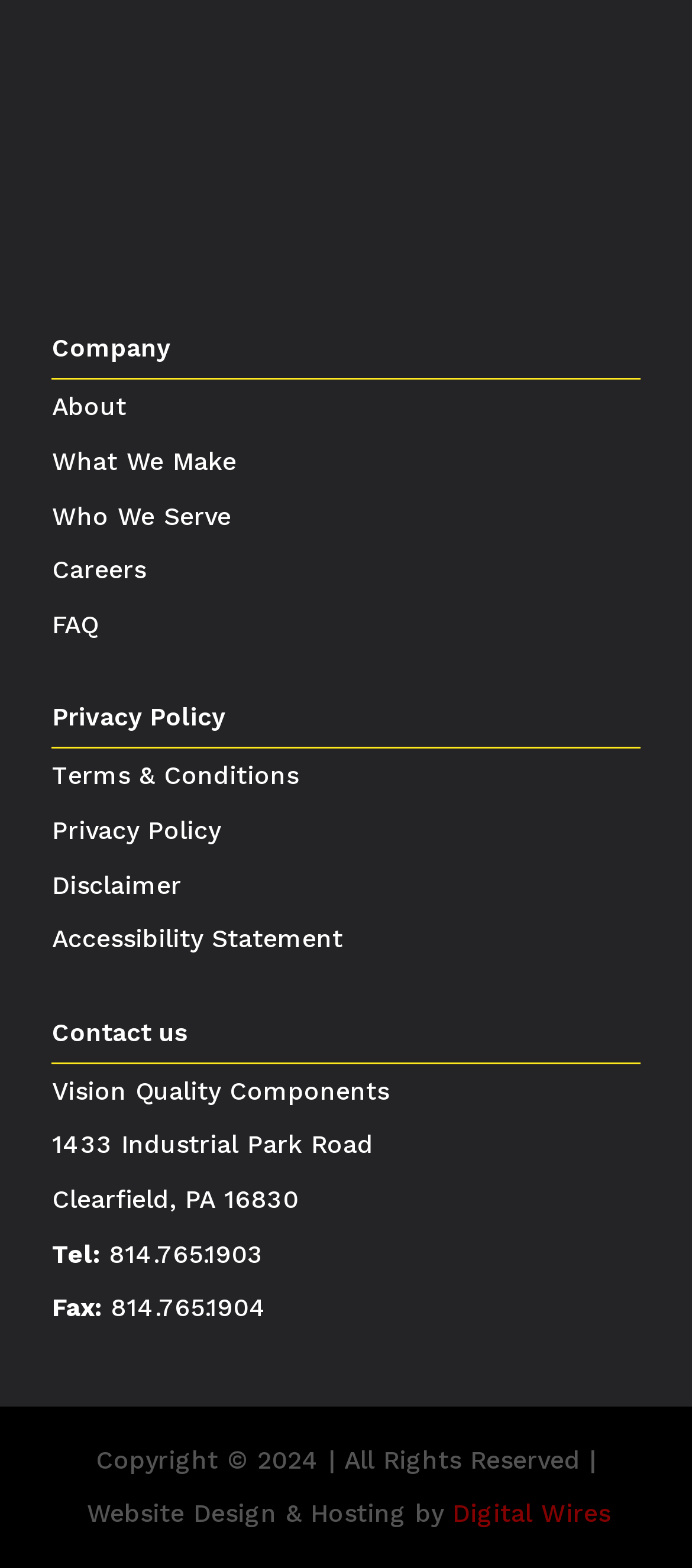Please answer the following question using a single word or phrase: What is the company name?

Vision Quality Components